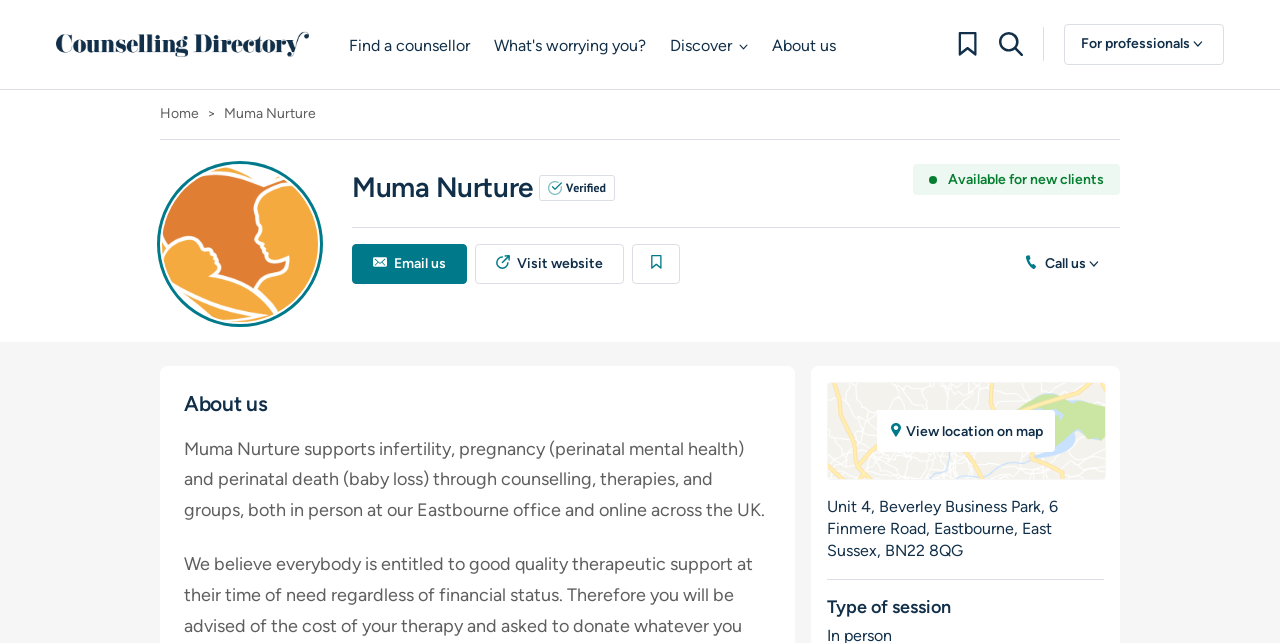Provide the bounding box coordinates of the HTML element this sentence describes: "View location on map". The bounding box coordinates consist of four float numbers between 0 and 1, i.e., [left, top, right, bottom].

[0.647, 0.595, 0.863, 0.744]